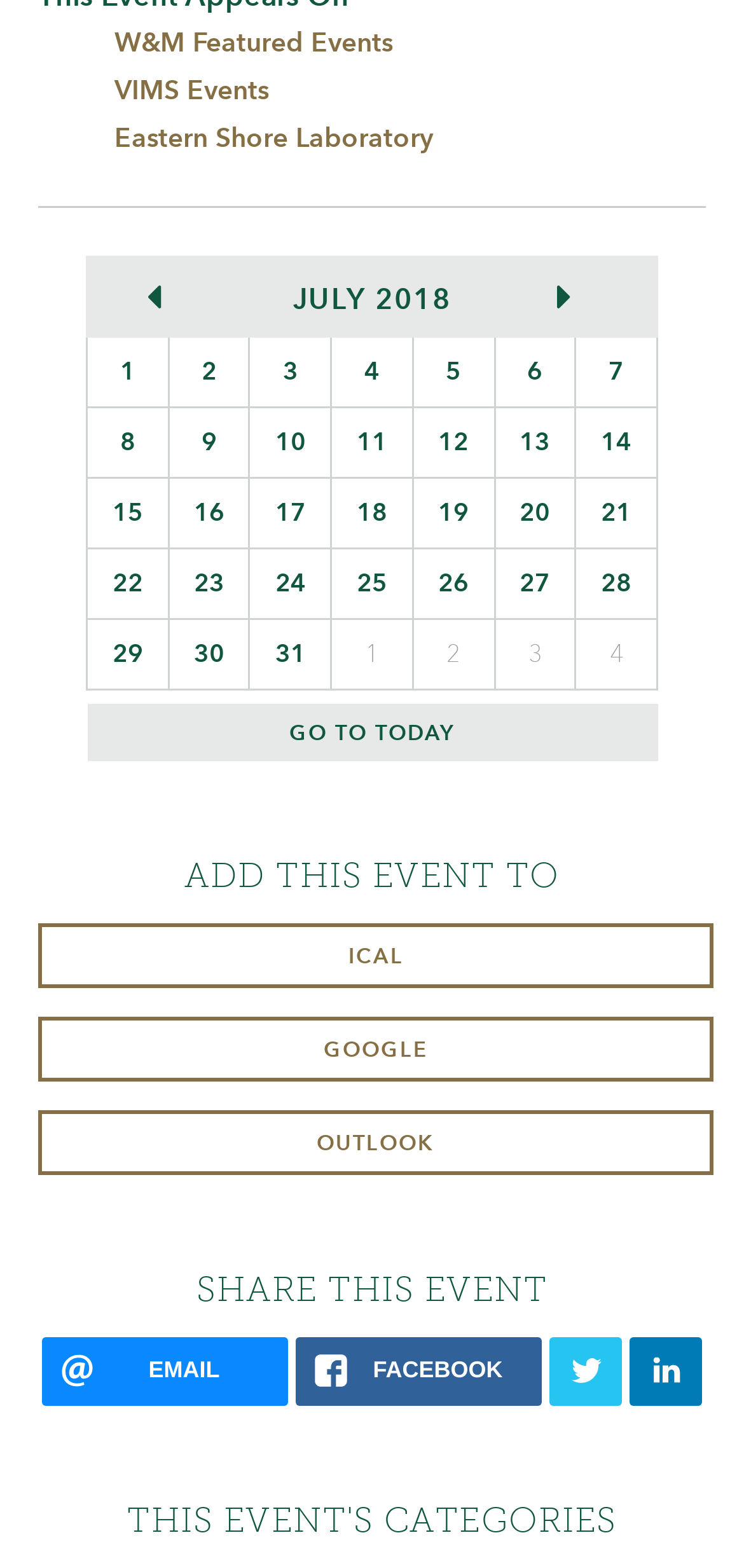Determine the bounding box coordinates for the area you should click to complete the following instruction: "Go to Eastern Shore Laboratory".

[0.154, 0.078, 0.582, 0.098]